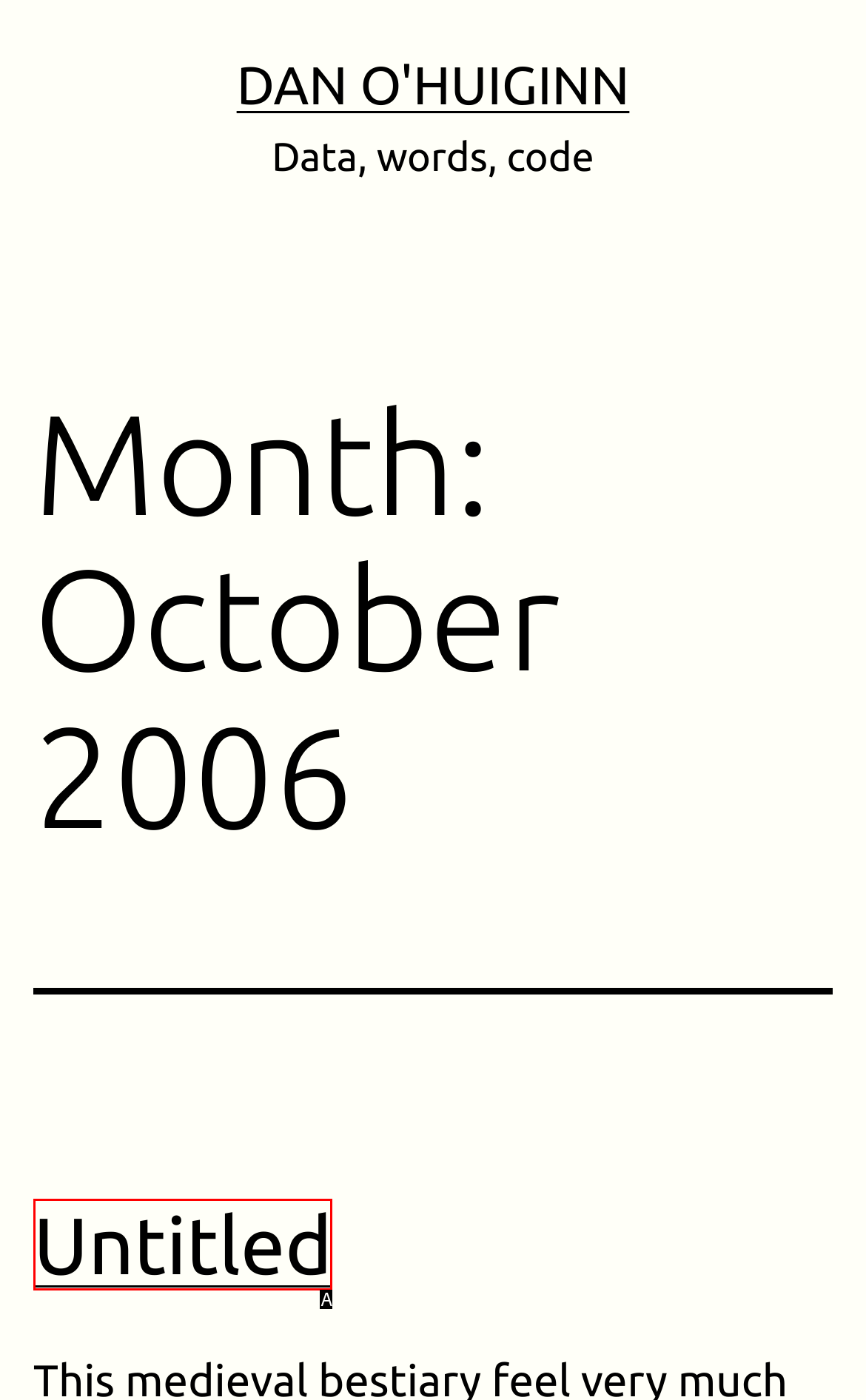Identify the option that best fits this description: Untitled
Answer with the appropriate letter directly.

A